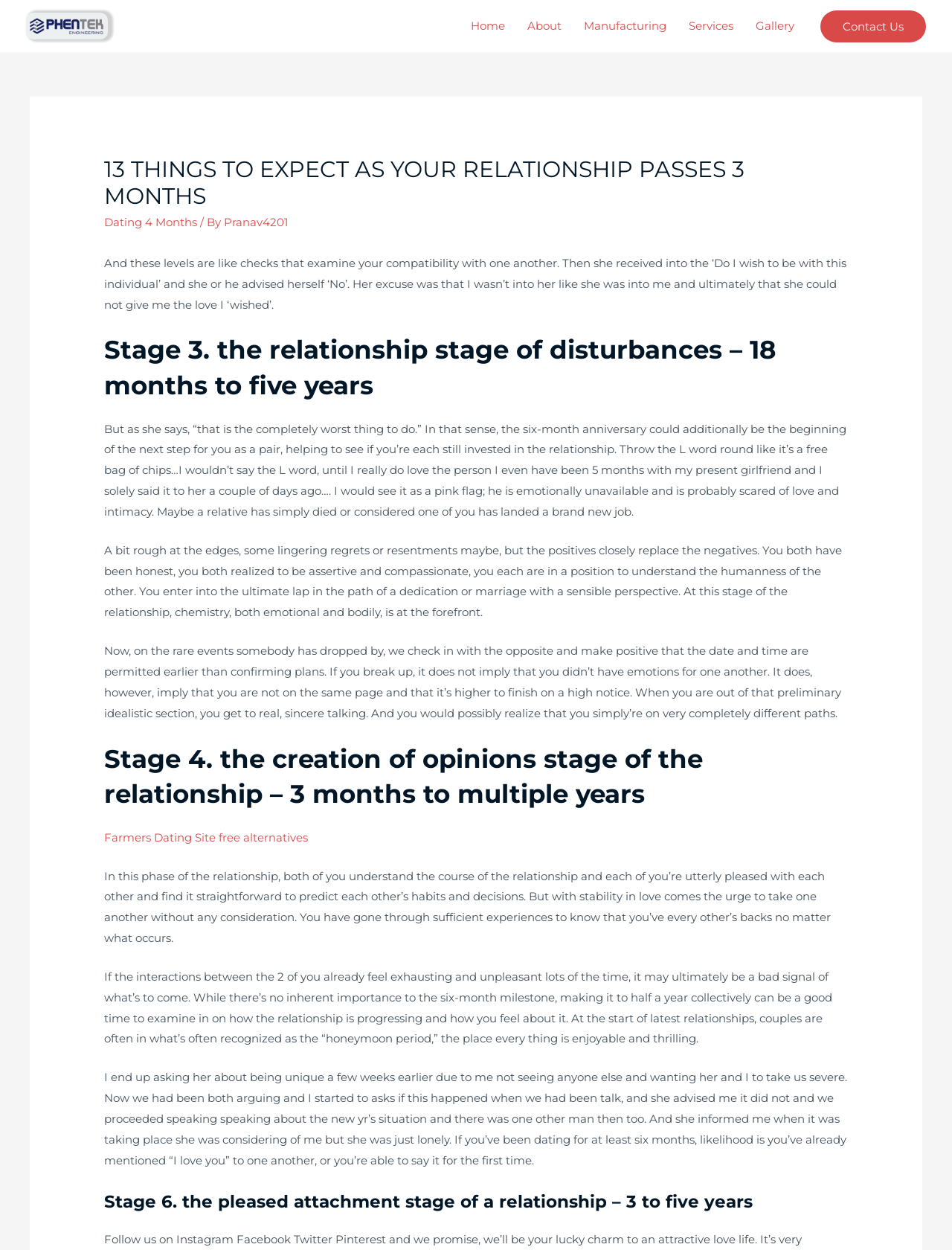From the screenshot, find the bounding box of the UI element matching this description: "name="input_1" placeholder="First Name"". Supply the bounding box coordinates in the form [left, top, right, bottom], each a float between 0 and 1.

None